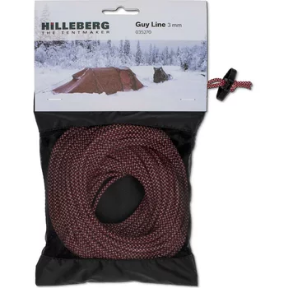Use the information in the screenshot to answer the question comprehensively: What is the brand of the tent in the winter camping scene?

The image features a winter camping scene with a tent set against a snowy landscape, and the packaging visuals prominently display the brand 'Hilleberg', emphasizing the product's utility for outdoor adventures.